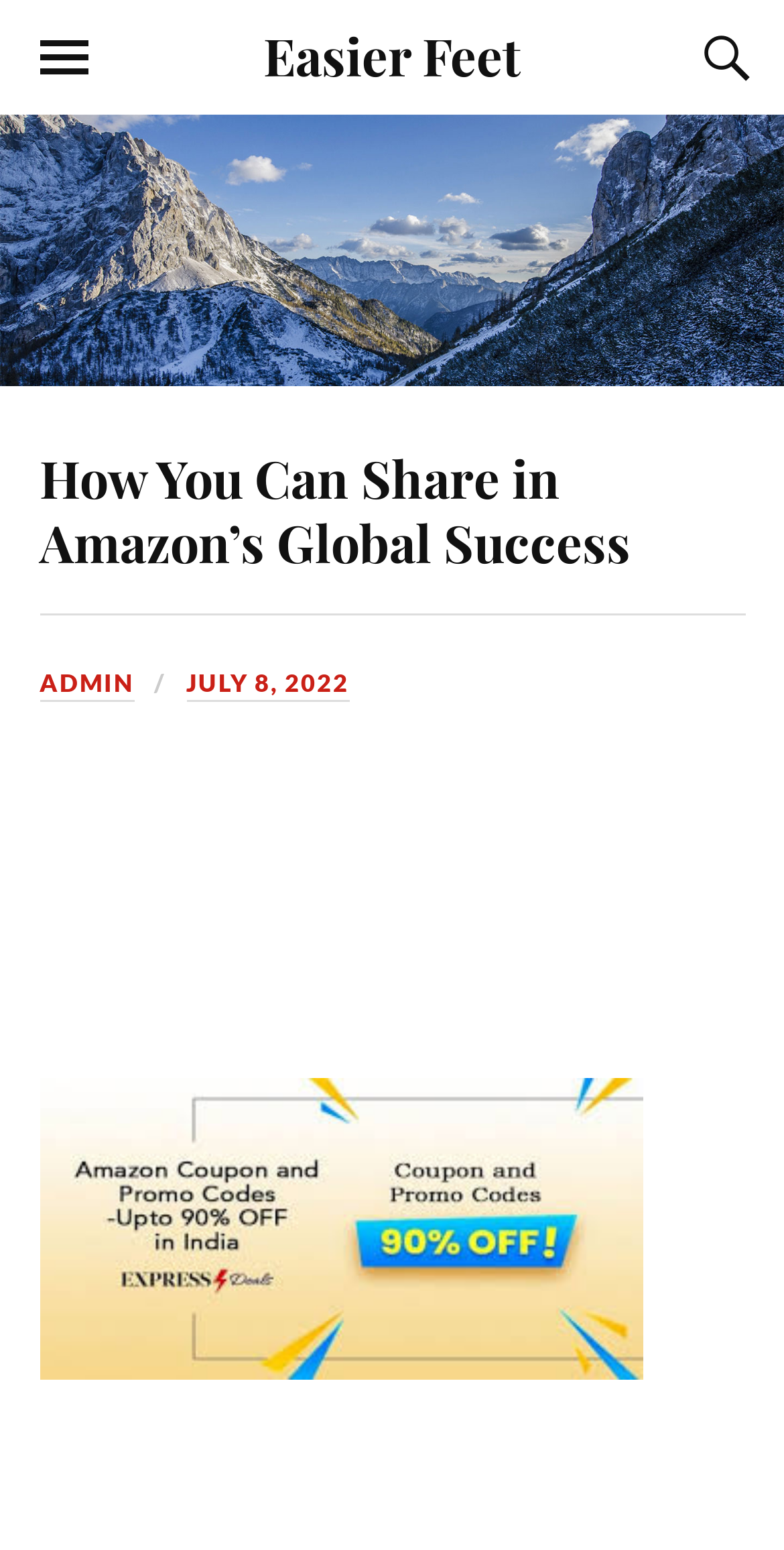Identify and provide the main heading of the webpage.

How You Can Share in Amazon’s Global Success